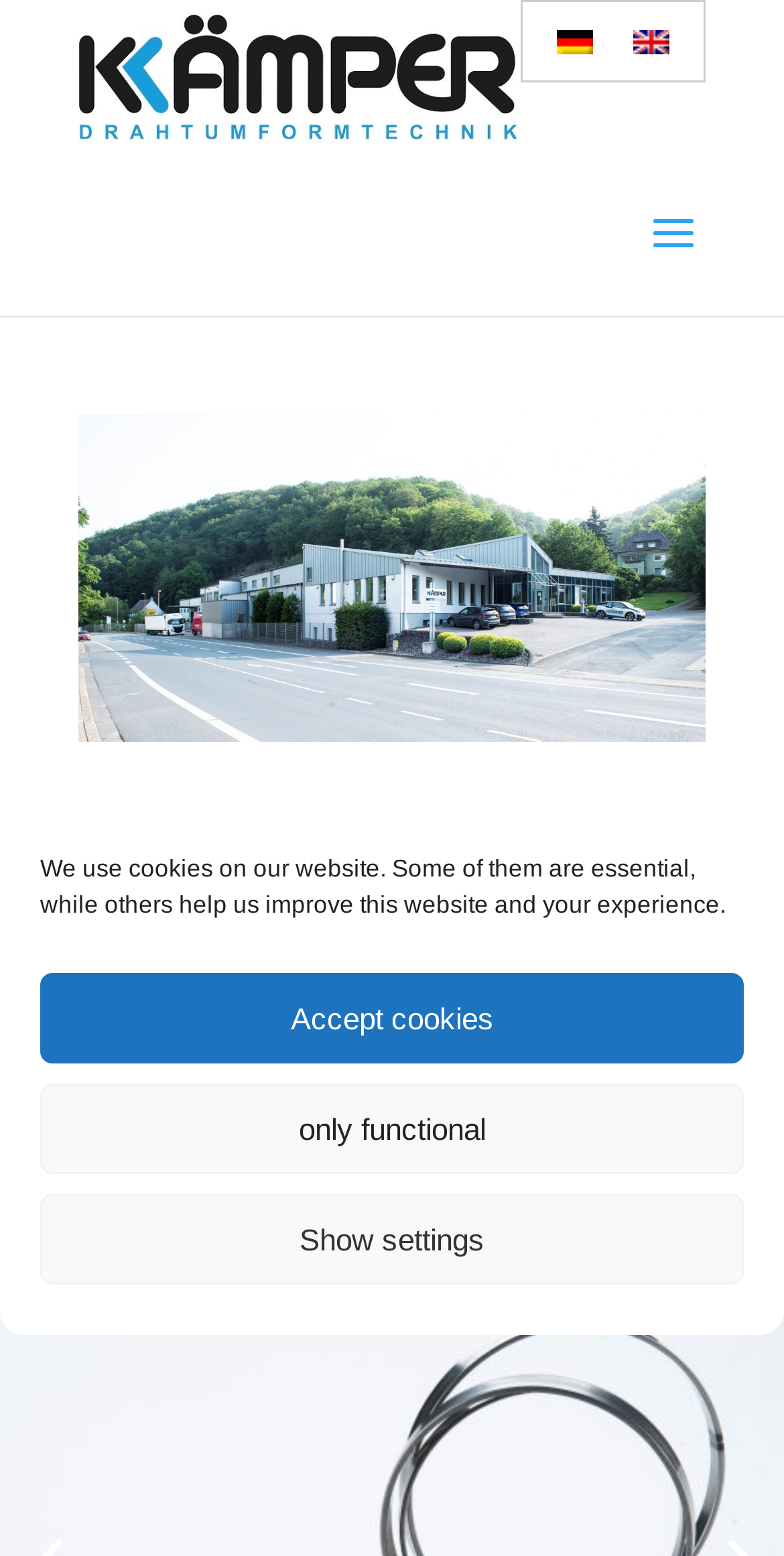What is the year the company was established?
Please ensure your answer to the question is detailed and covers all necessary aspects.

I found a heading element 'Wilh. Kämper - Tradition and innovation in wire forming technology since 1888.' This suggests that the company was established in 1888.